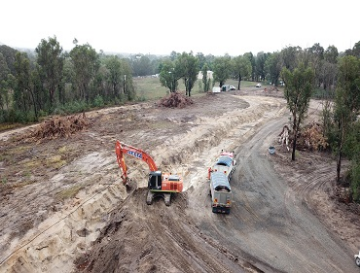Detail every visible element in the image extensively.

The image captures an expansive construction site characterized by heavy machinery and a sandy terrain. In the foreground, a large excavator with an orange arm is actively digging into the ground, while a silver truck waits nearby, presumably to transport excavated materials. The landscape features a series of dirt piles and cleared land, indicative of recent land clearing or preparation efforts. Surrounding the site, tall trees lend a natural backdrop, with the area showing signs of extensive earth moving. The sky is overcast, suggesting a cloudy day, which adds a muted tone to the scene. The overall atmosphere reflects an ongoing construction project focused on infrastructure development.